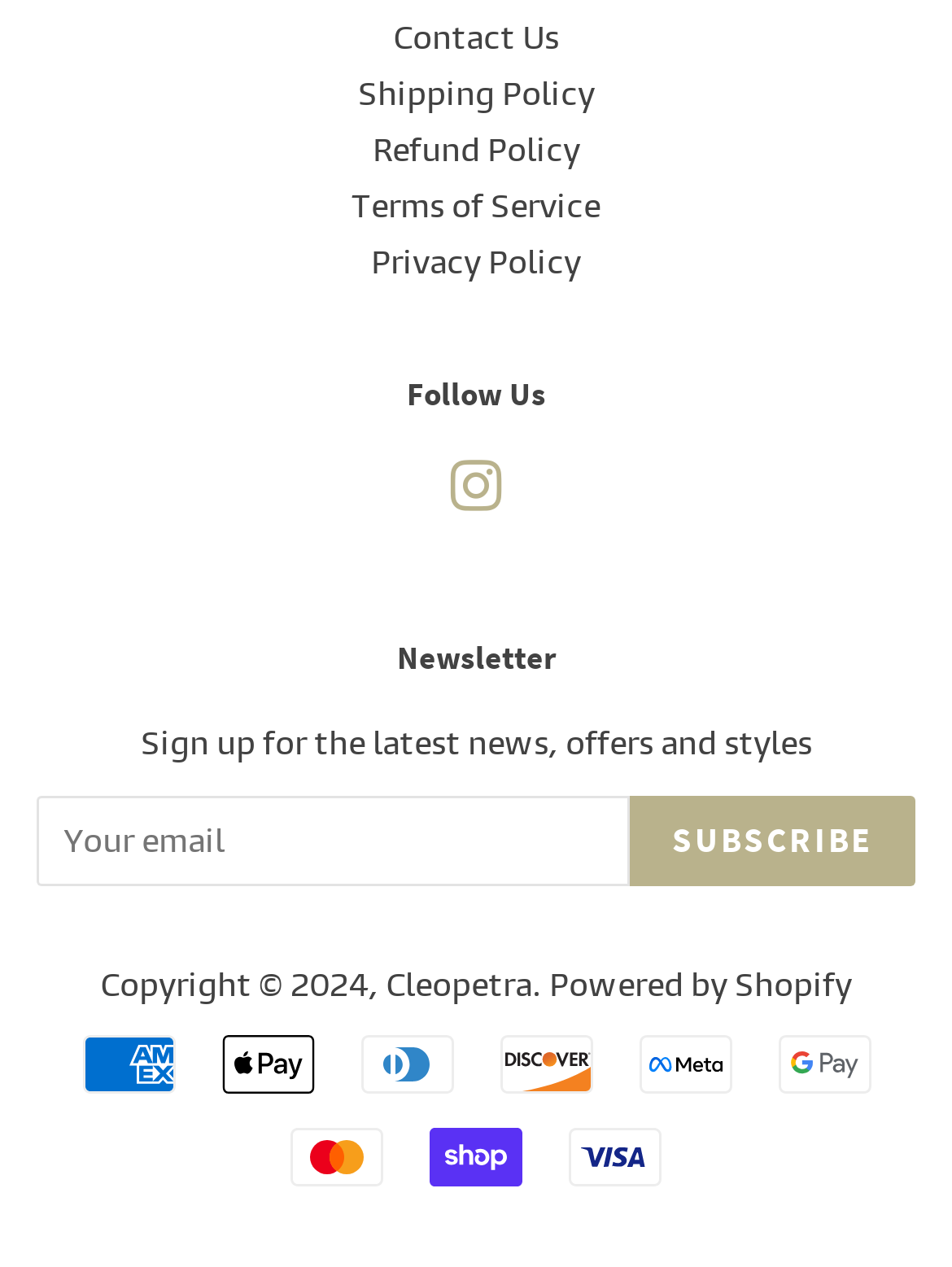Find the bounding box coordinates of the clickable element required to execute the following instruction: "View refund policy". Provide the coordinates as four float numbers between 0 and 1, i.e., [left, top, right, bottom].

[0.391, 0.104, 0.609, 0.133]